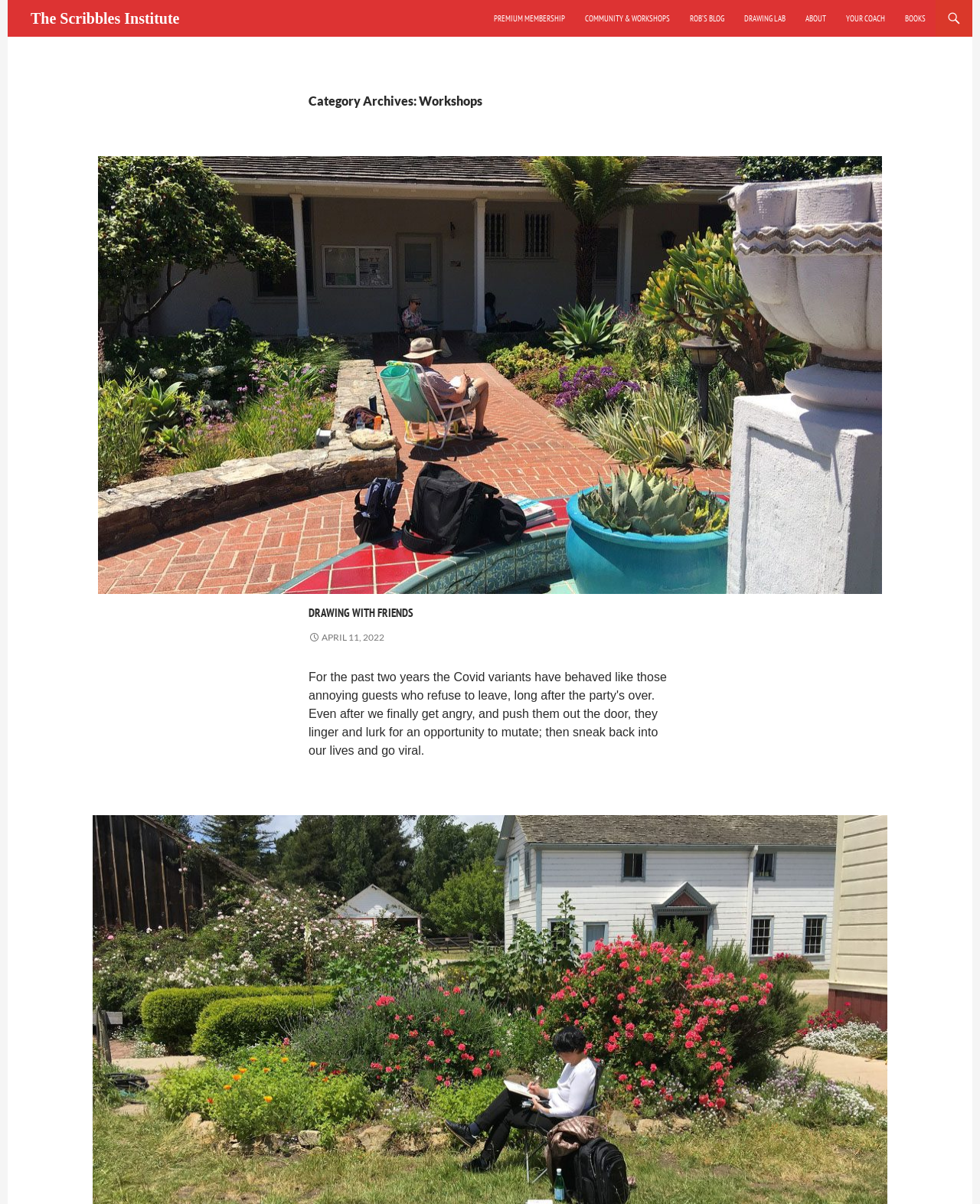What is the category of the archives?
Based on the visual information, provide a detailed and comprehensive answer.

The category of the archives can be found in the heading element 'Category Archives: Workshops', which indicates that the archives are categorized under 'Workshops'.